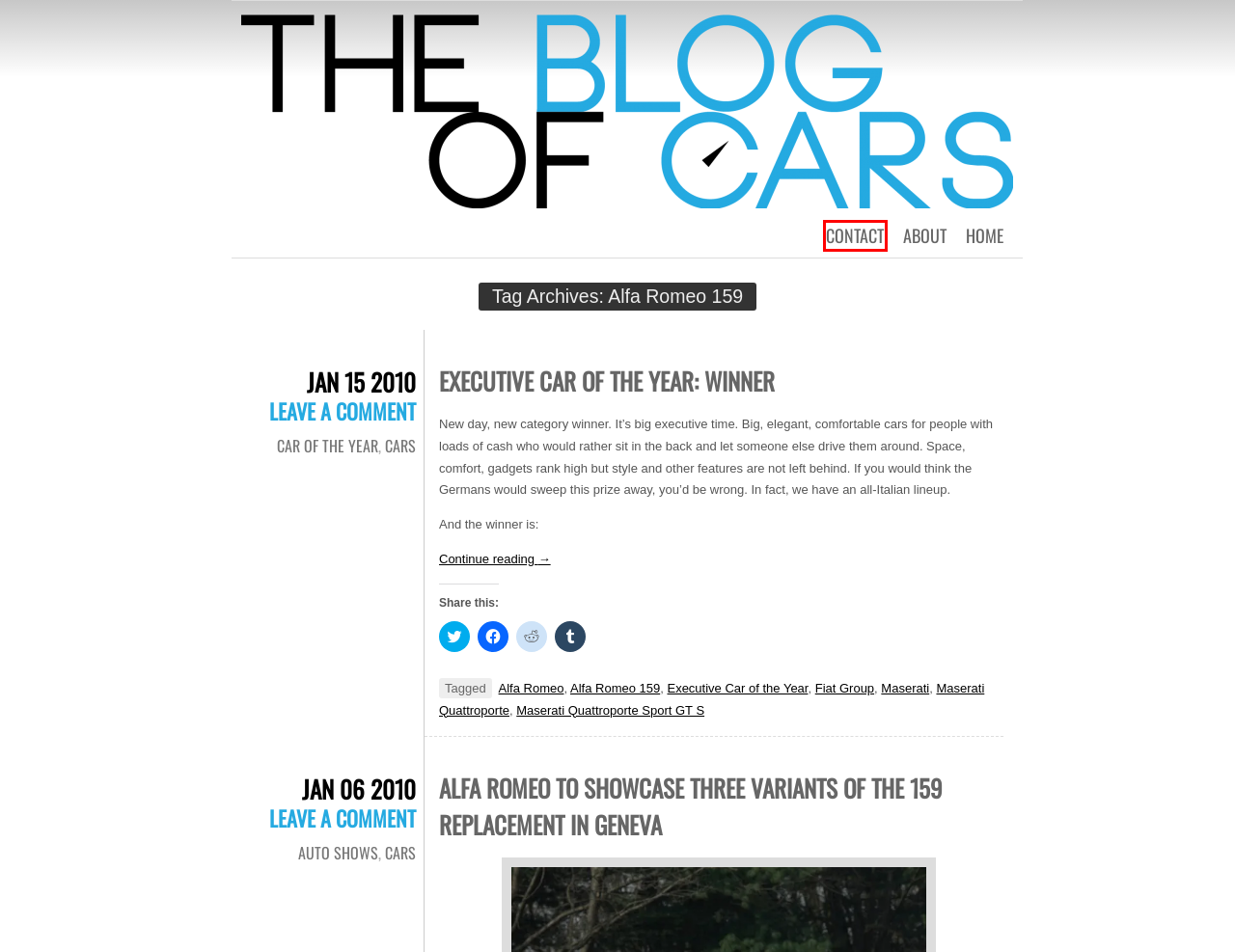You have a screenshot of a webpage with a red bounding box highlighting a UI element. Your task is to select the best webpage description that corresponds to the new webpage after clicking the element. Here are the descriptions:
A. The Blog of Cars | Automotive bickering, the classy way.
B. Contact | The Blog of Cars
C. Maserati Quattroporte | The Blog of Cars
D. Executive Car of the Year | The Blog of Cars
E. Cars | The Blog of Cars
F. Executive Car of the Year: Winner | The Blog of Cars
G. Alfa Romeo to showcase three variants of the 159 replacement in Geneva | The Blog of Cars
H. Car of the Year | The Blog of Cars

B